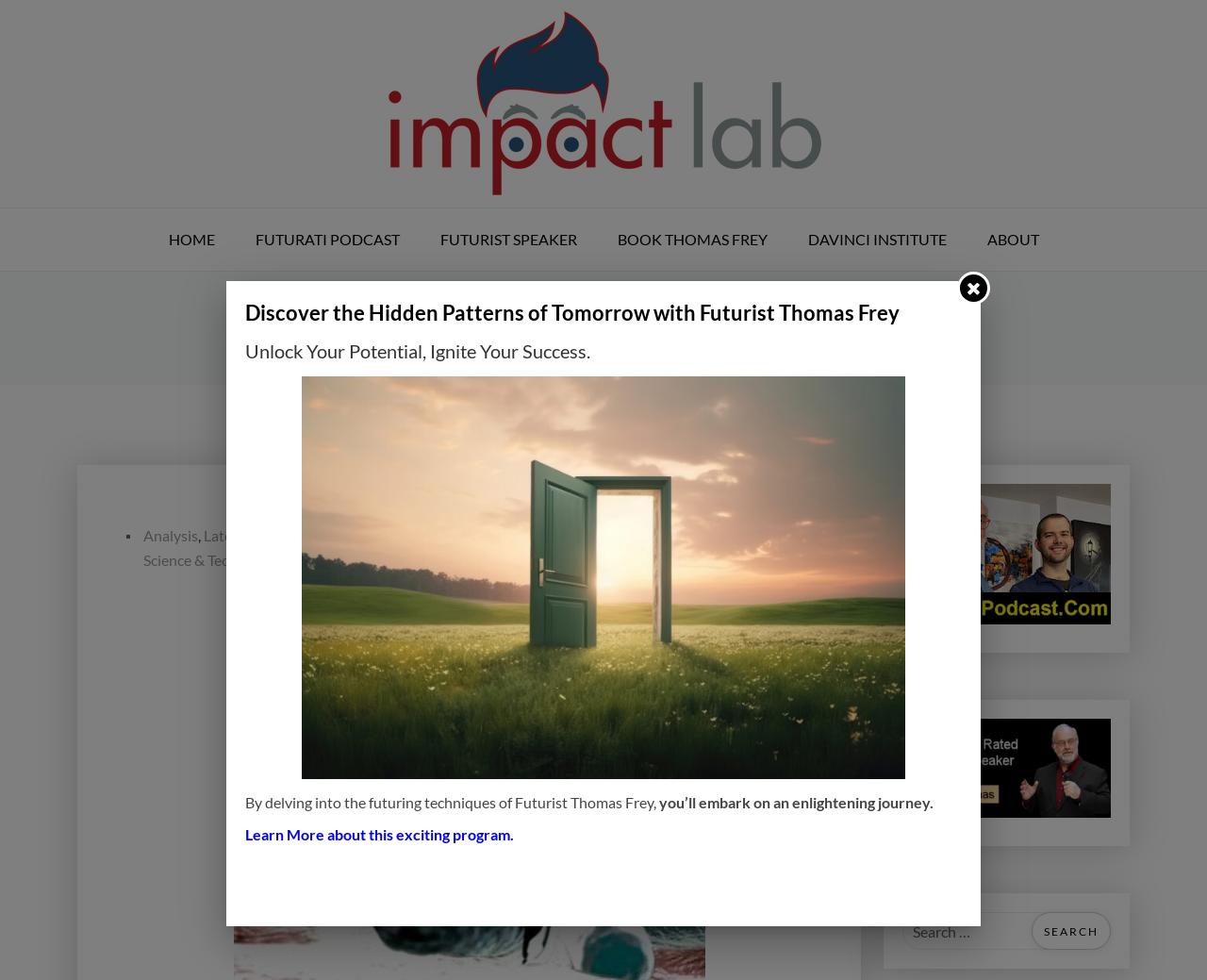Find the bounding box coordinates for the area that must be clicked to perform this action: "search for something".

[0.748, 0.931, 0.92, 0.969]